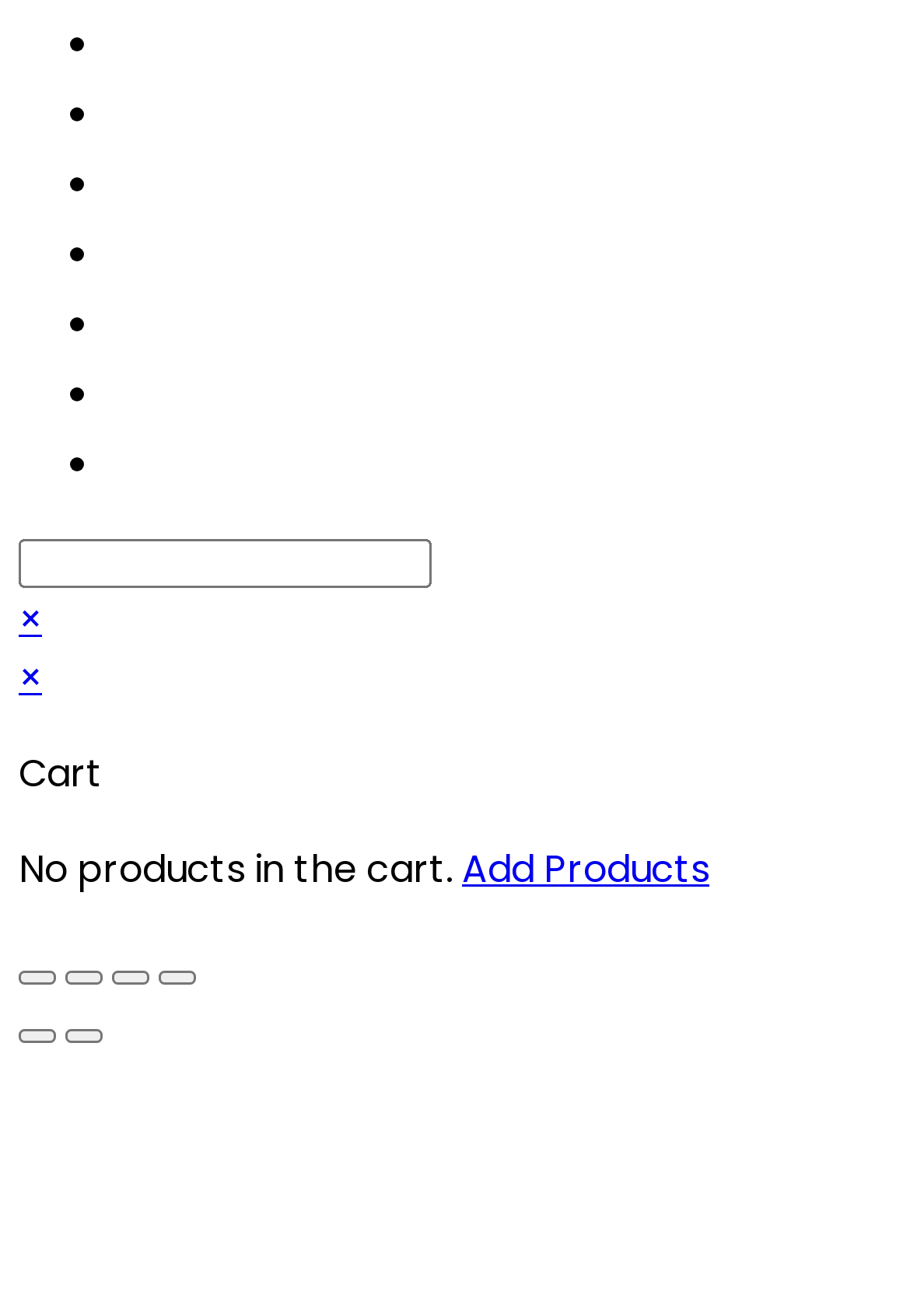Determine the bounding box coordinates for the area that needs to be clicked to fulfill this task: "Search for something". The coordinates must be given as four float numbers between 0 and 1, i.e., [left, top, right, bottom].

[0.021, 0.41, 0.474, 0.447]